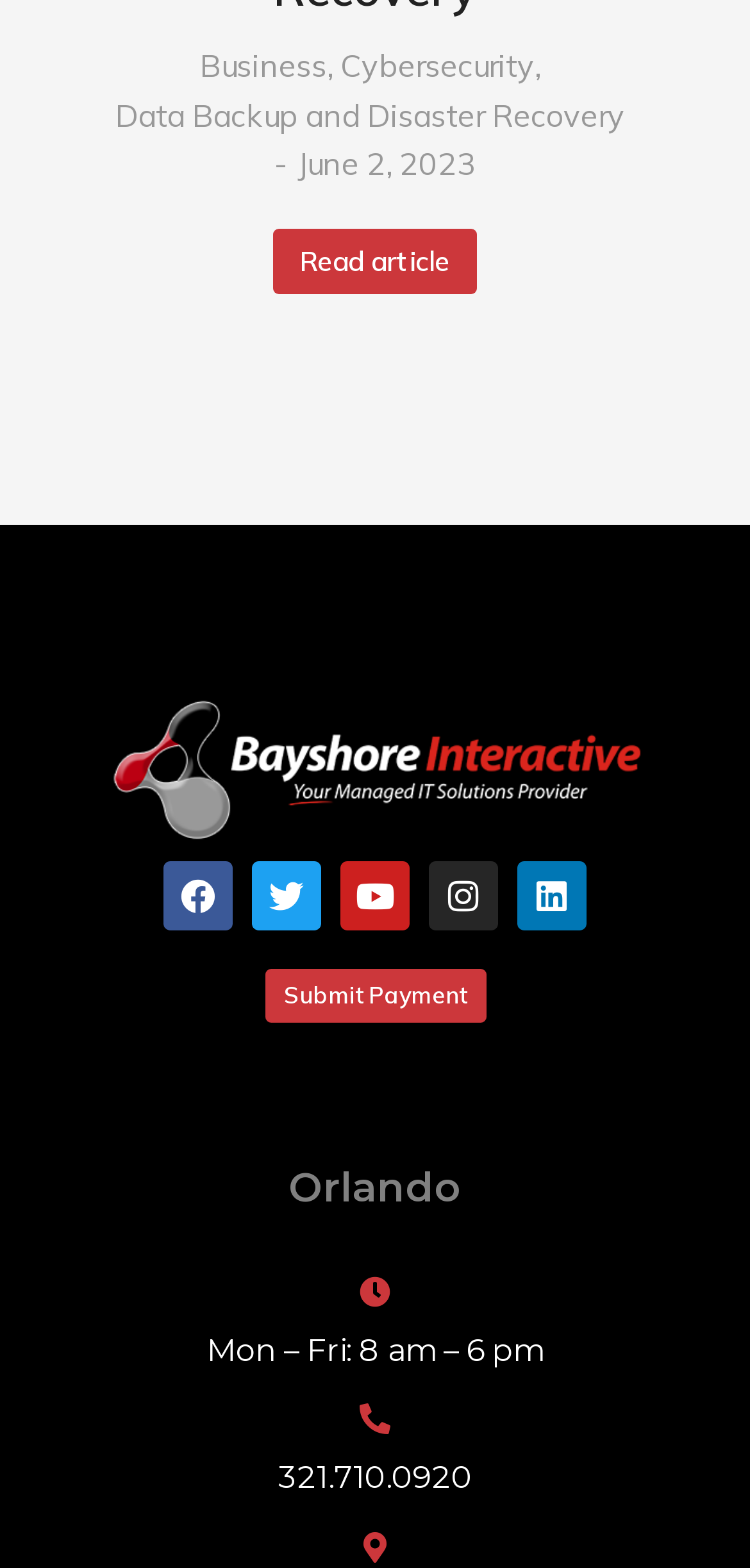Find the bounding box coordinates of the element I should click to carry out the following instruction: "Click on Business".

[0.267, 0.027, 0.436, 0.058]